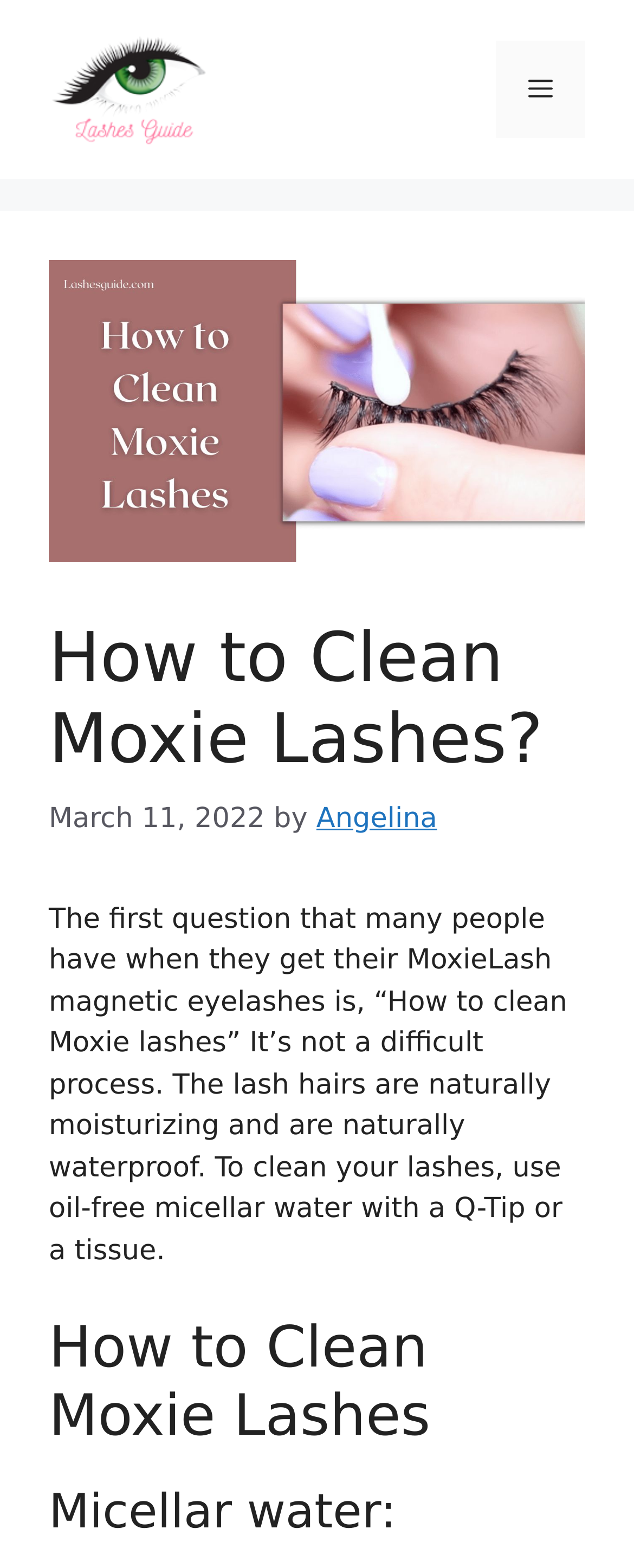Reply to the question below using a single word or brief phrase:
Who is the author of the article?

Angelina